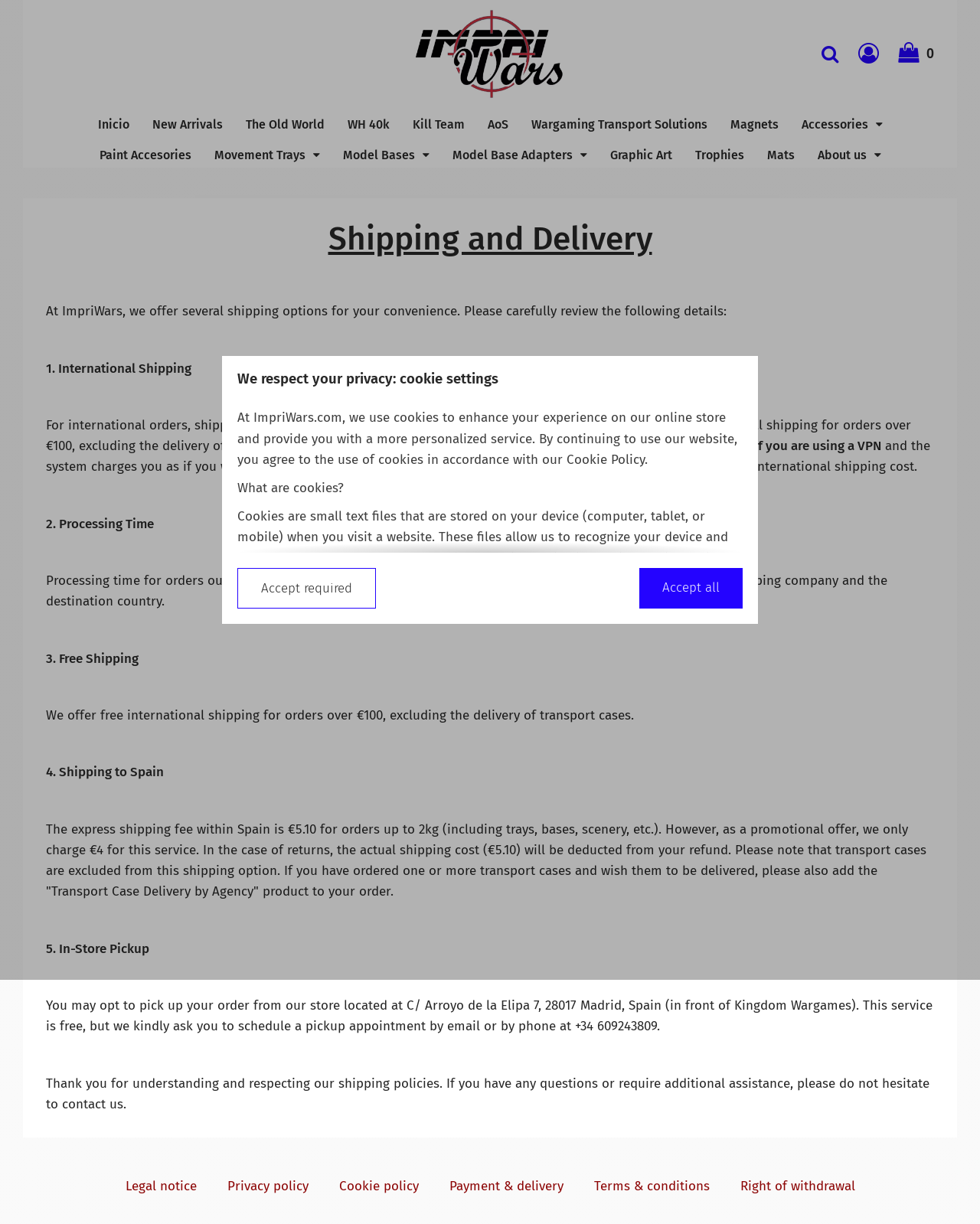Determine the coordinates of the bounding box for the clickable area needed to execute this instruction: "Access your basket".

[0.916, 0.034, 0.953, 0.051]